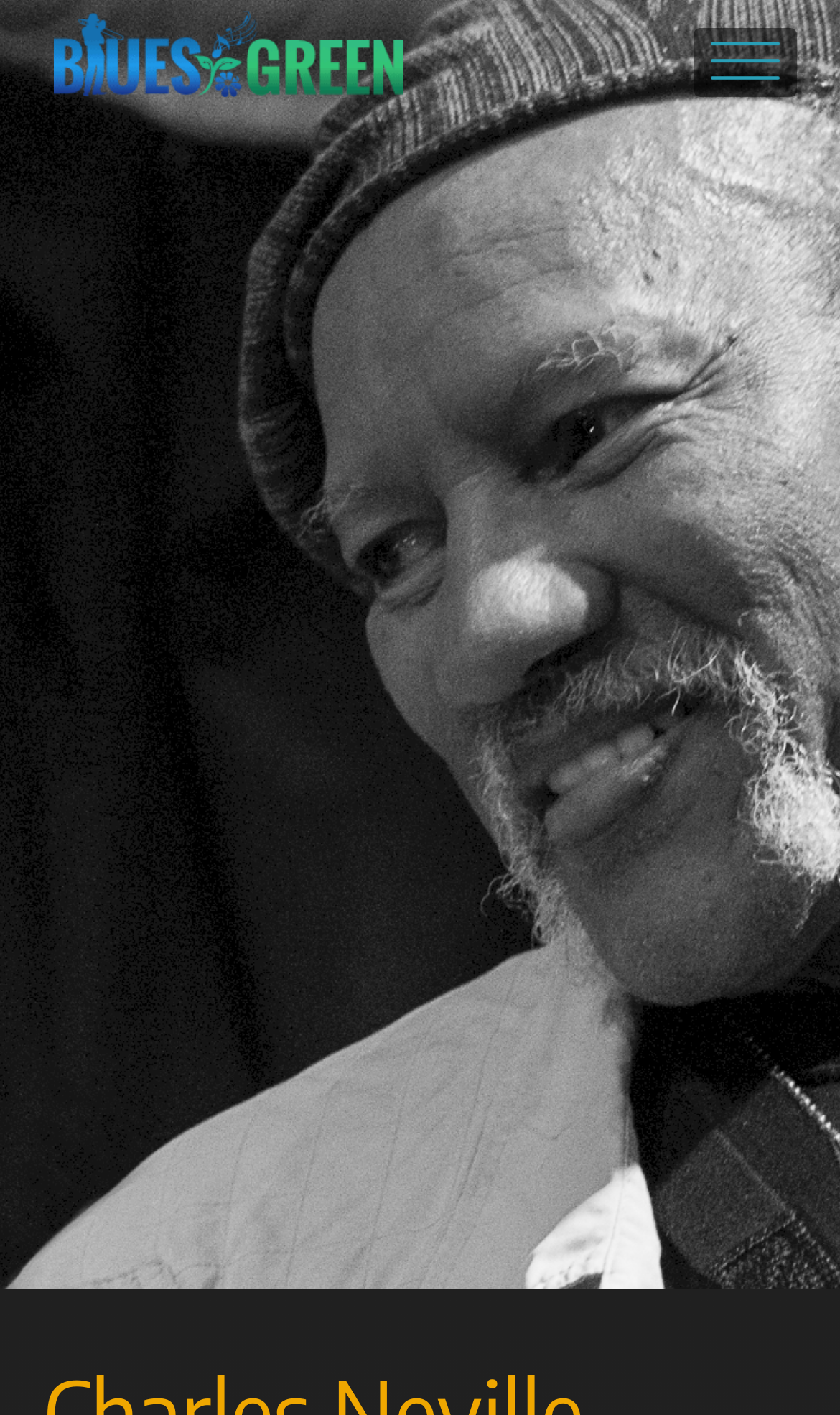Locate the UI element described by aria-label="Open menu" and provide its bounding box coordinates. Use the format (top-left x, top-left y, bottom-right x, bottom-right y) with all values as floating point numbers between 0 and 1.

[0.826, 0.02, 0.949, 0.069]